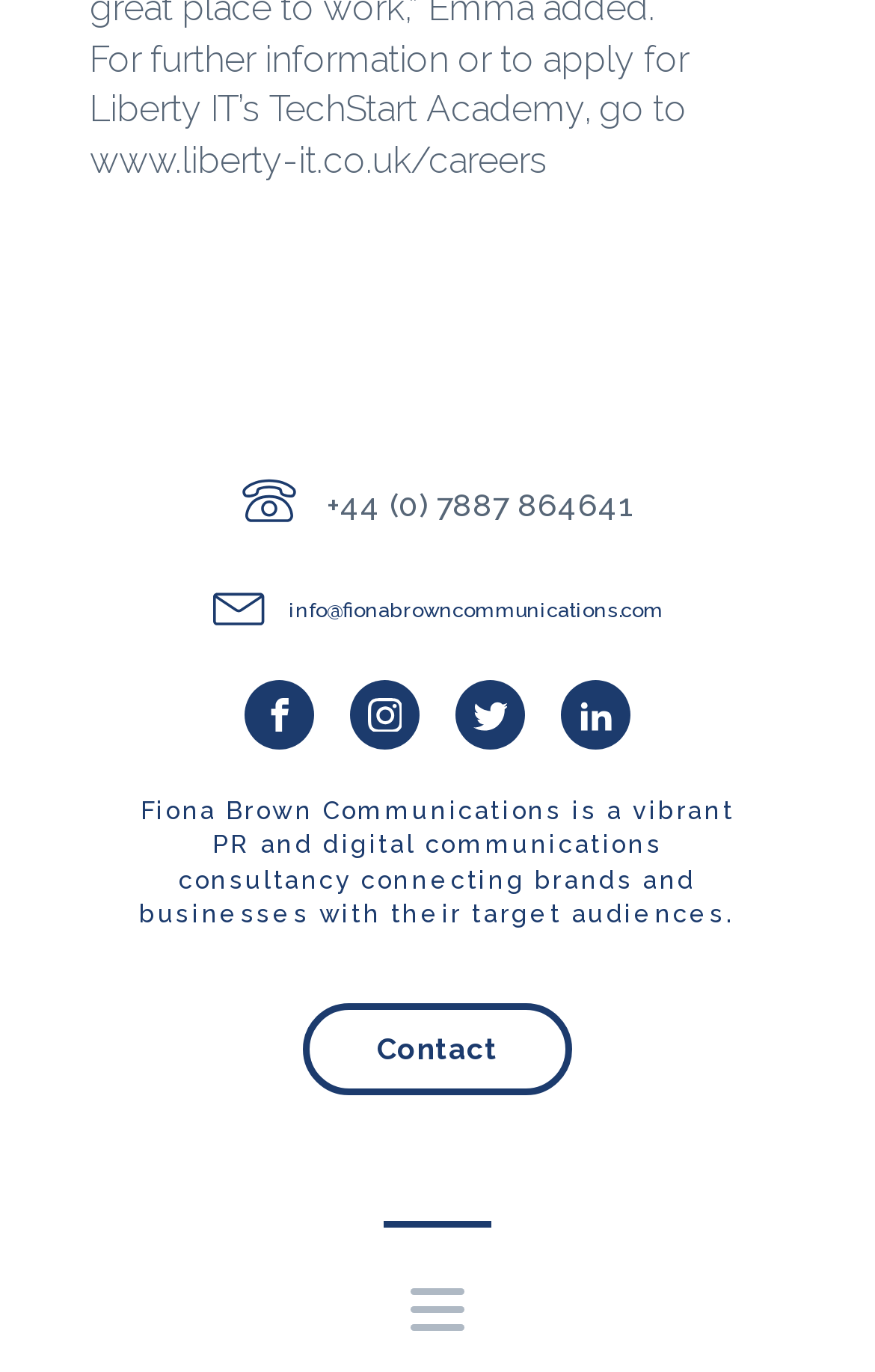Please answer the following question using a single word or phrase: 
What is the phone number?

+44 (0) 7887 864641